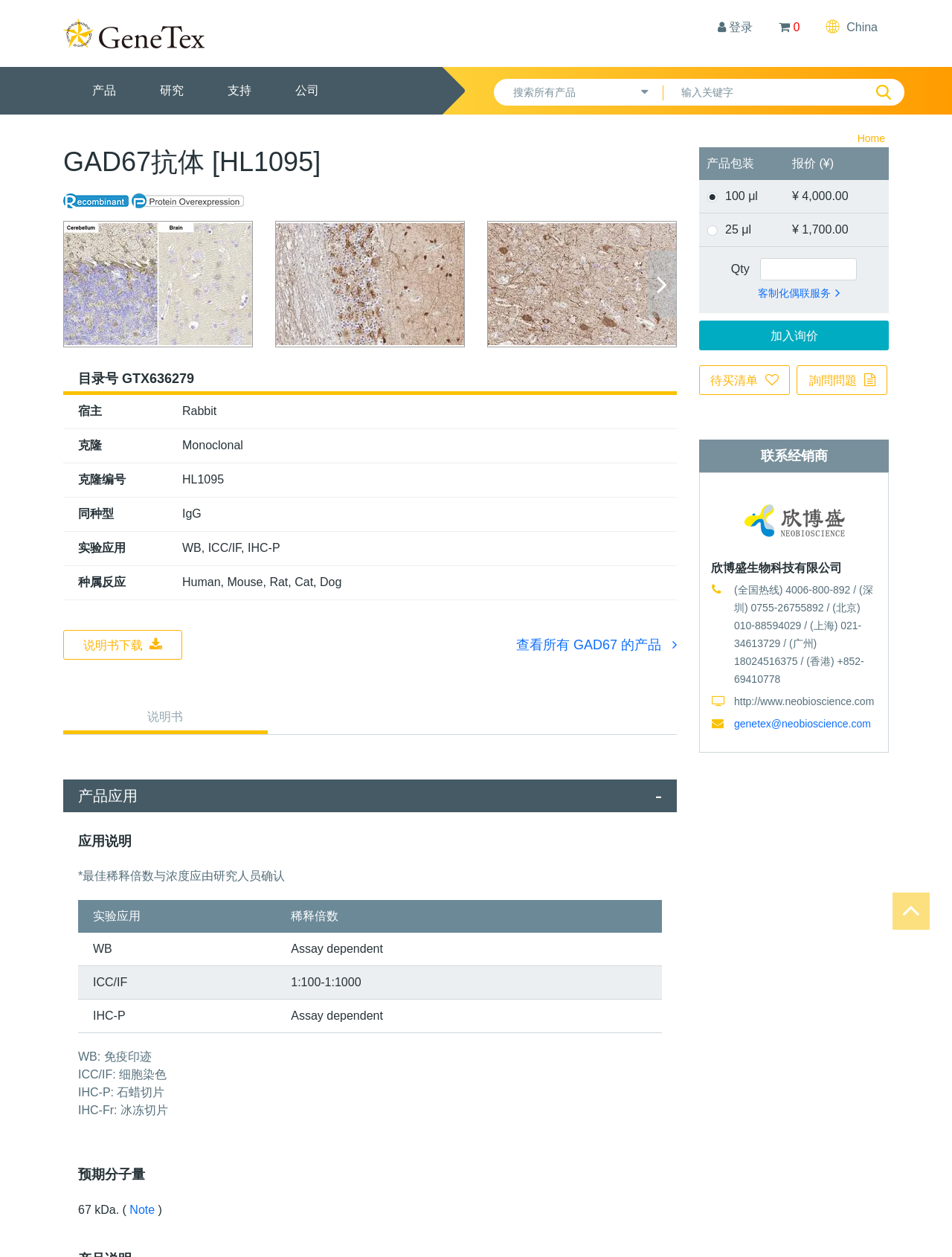What is the product name of this antibody?
Answer the question in a detailed and comprehensive manner.

The product name can be found in the heading 'GAD67抗体 [HL1095]' at the top of the webpage, which is a prominent element on the page.